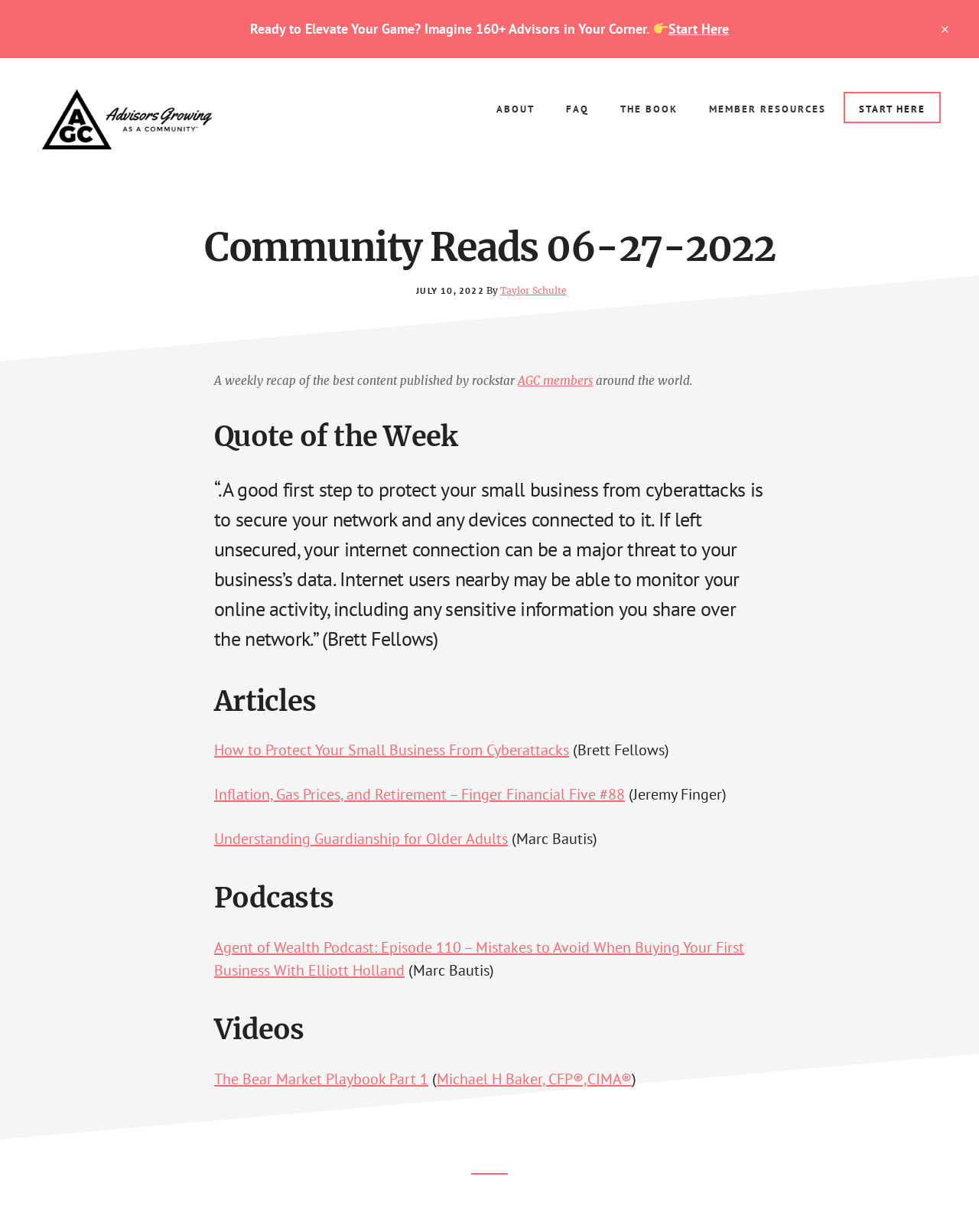What is the name of the community mentioned on the webpage?
Respond to the question with a single word or phrase according to the image.

The AGC